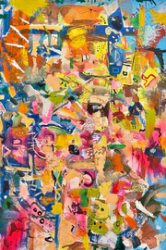Using the information in the image, could you please answer the following question in detail:
What colors are predominantly featured in the artwork?

According to the caption, the artwork 'Monday Mornings' by Jeffry Cantu features bright pinks, yellows, and blues, which contribute to its vibrant and dynamic atmosphere.